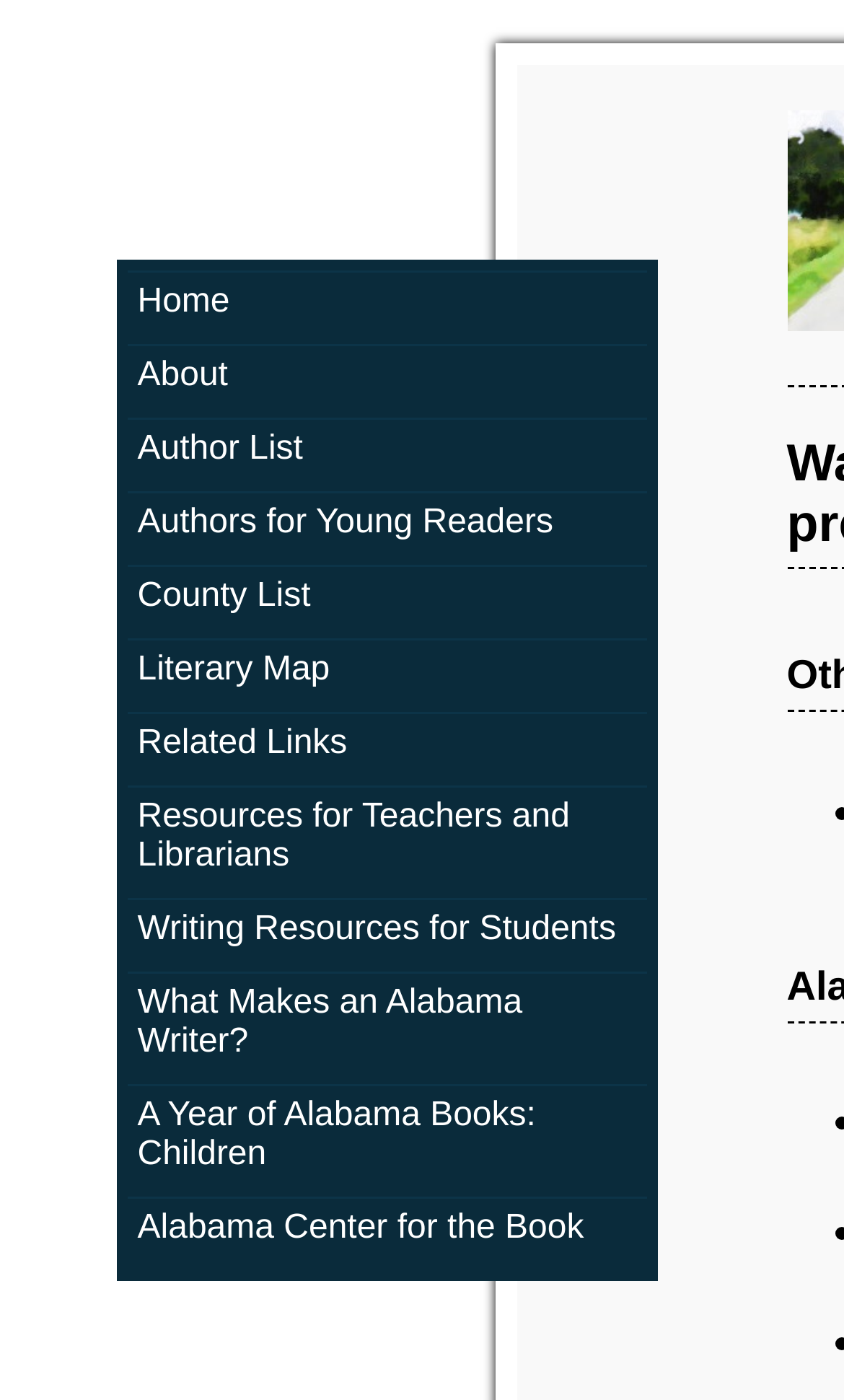For the given element description About, determine the bounding box coordinates of the UI element. The coordinates should follow the format (top-left x, top-left y, bottom-right x, bottom-right y) and be within the range of 0 to 1.

[0.163, 0.255, 0.753, 0.283]